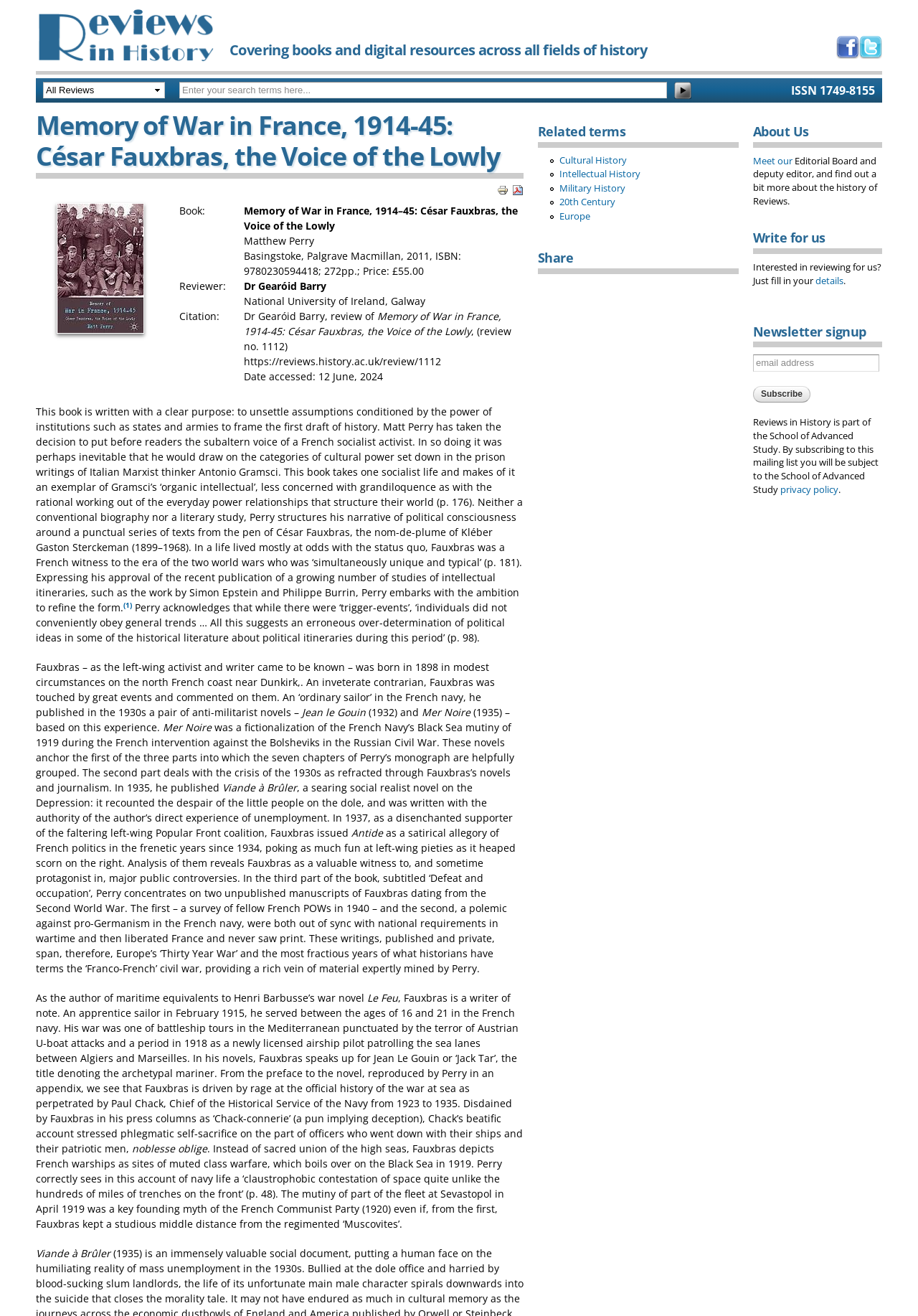Please locate the bounding box coordinates of the element's region that needs to be clicked to follow the instruction: "Subscribe to the newsletter". The bounding box coordinates should be provided as four float numbers between 0 and 1, i.e., [left, top, right, bottom].

[0.82, 0.293, 0.883, 0.306]